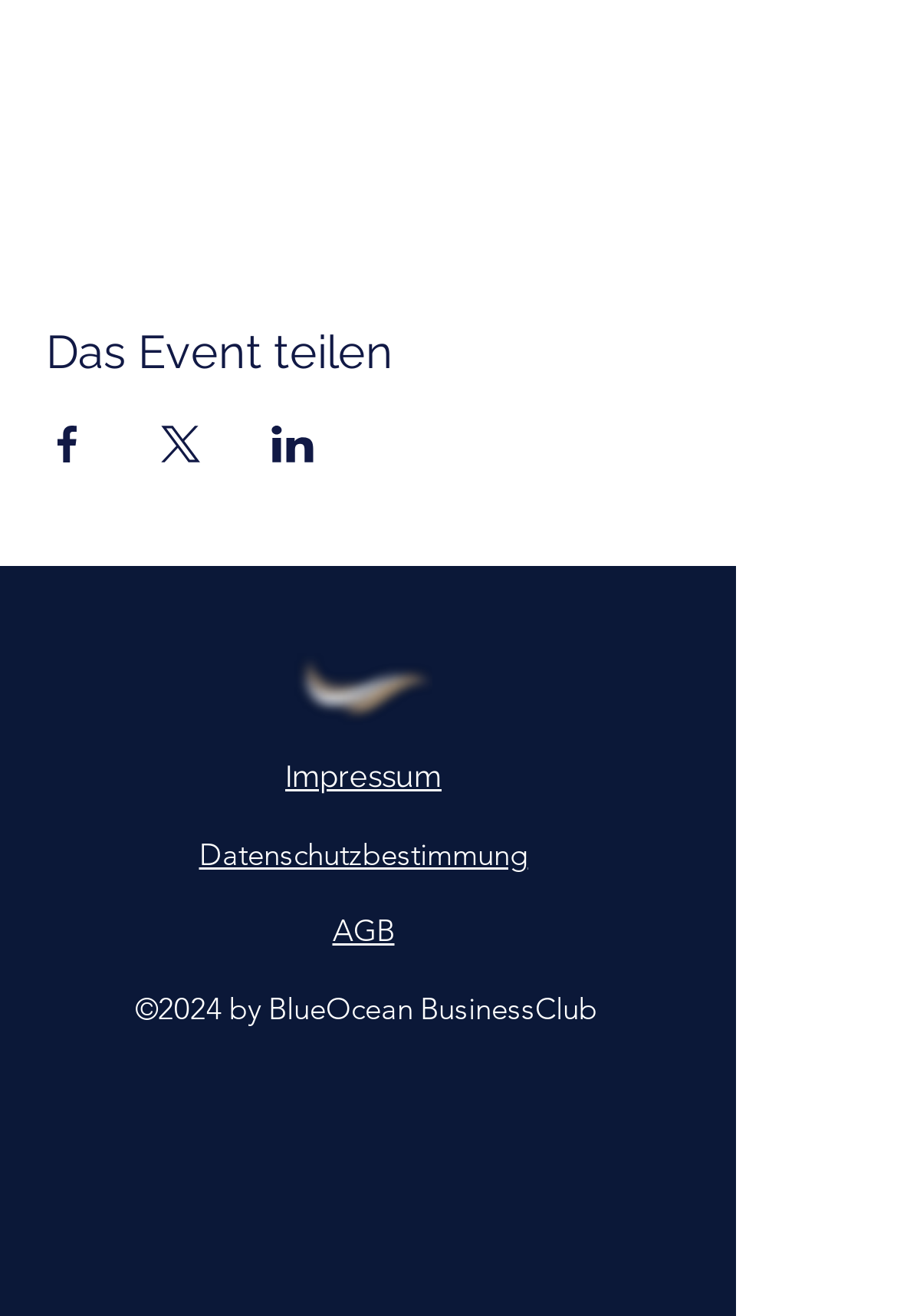What is the name of the business club?
Using the image as a reference, answer with just one word or a short phrase.

BlueOcean BusinessClub